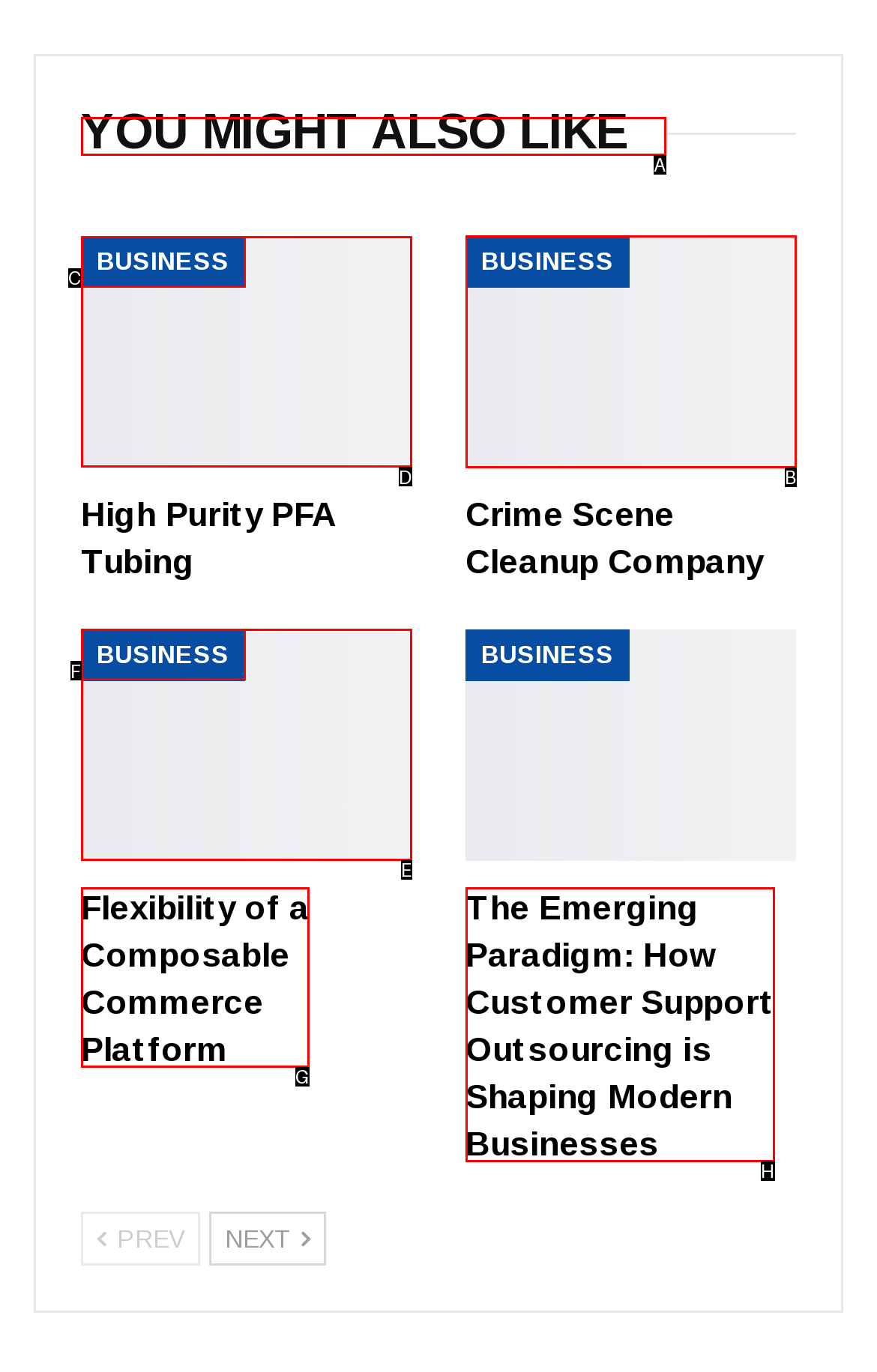Specify which HTML element I should click to complete this instruction: View 'Crime Scene Cleanup Company' Answer with the letter of the relevant option.

B